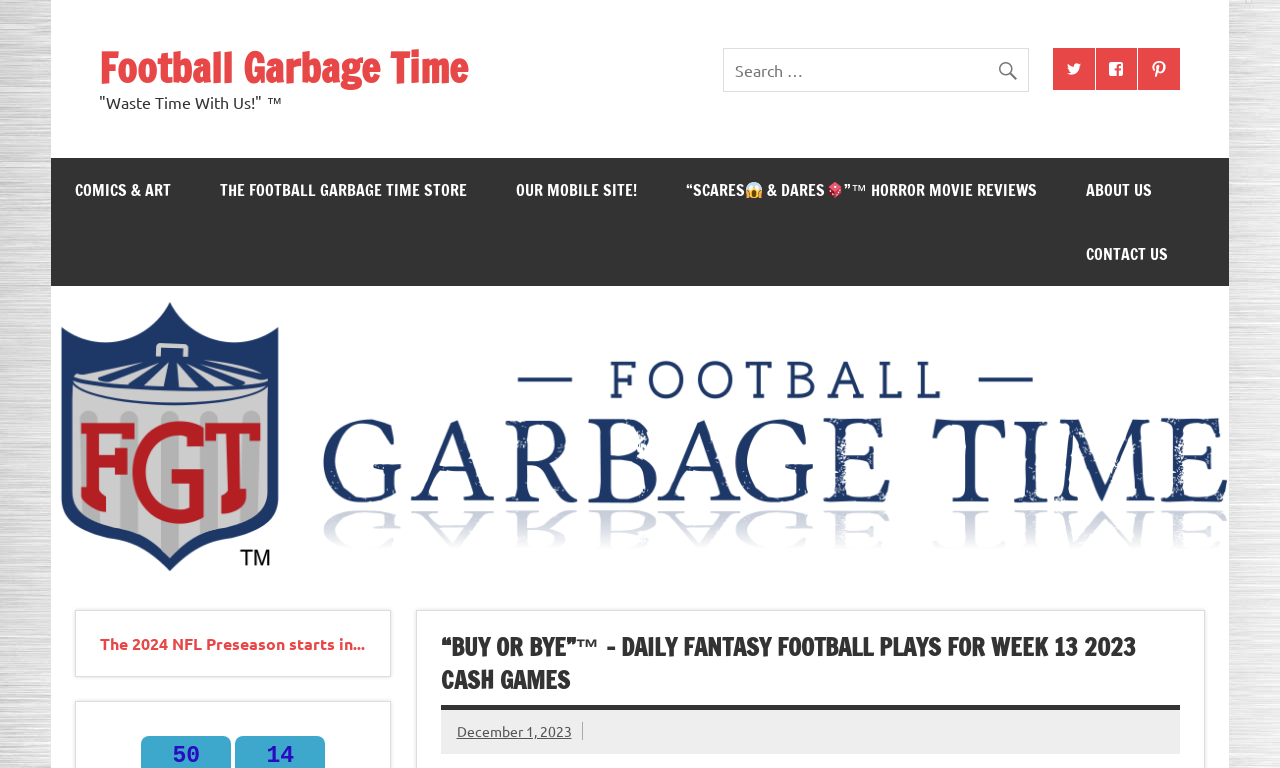Determine the bounding box coordinates for the UI element matching this description: "The Football Garbage Time Store".

[0.153, 0.206, 0.384, 0.29]